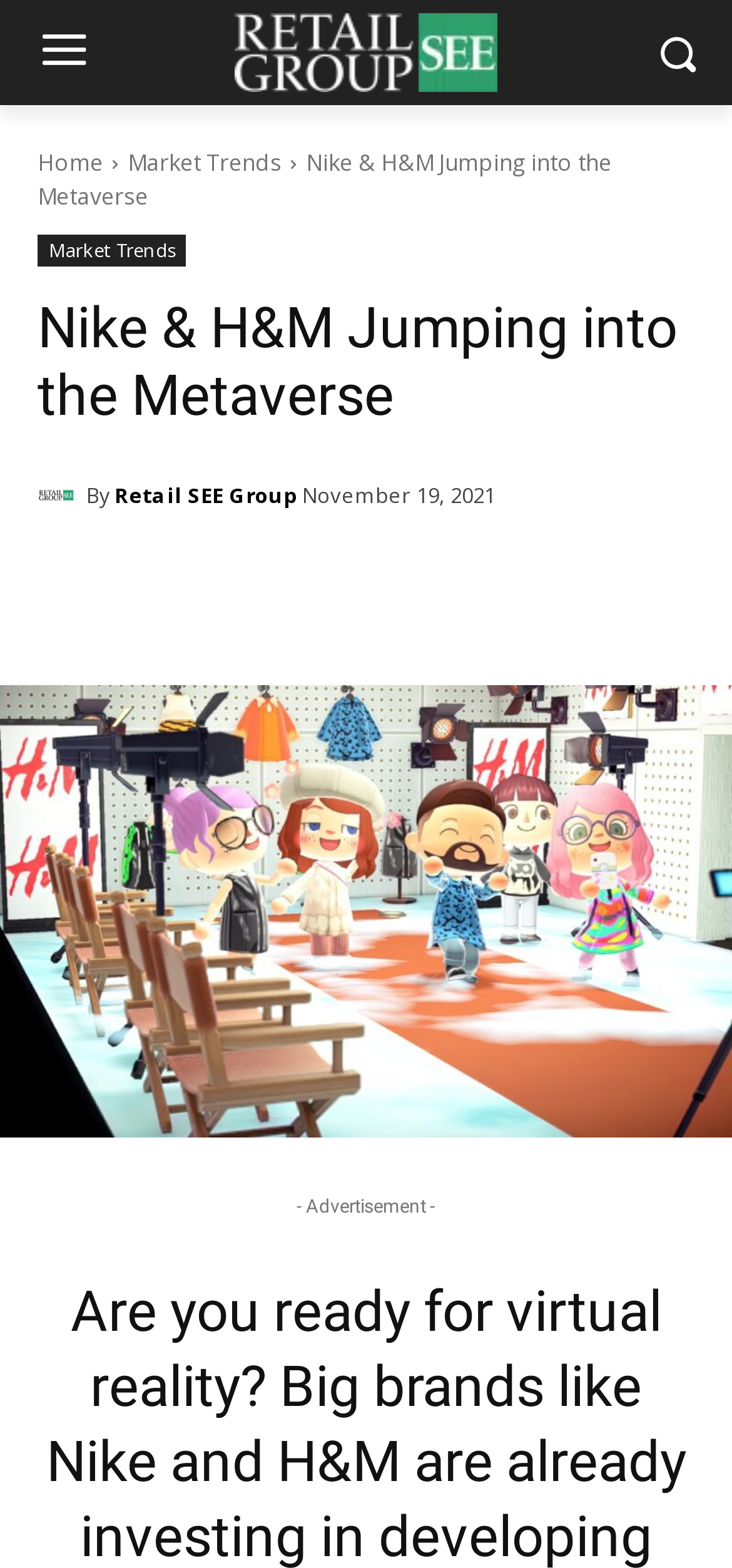When was the article published?
Please provide a single word or phrase answer based on the image.

November 19, 2021